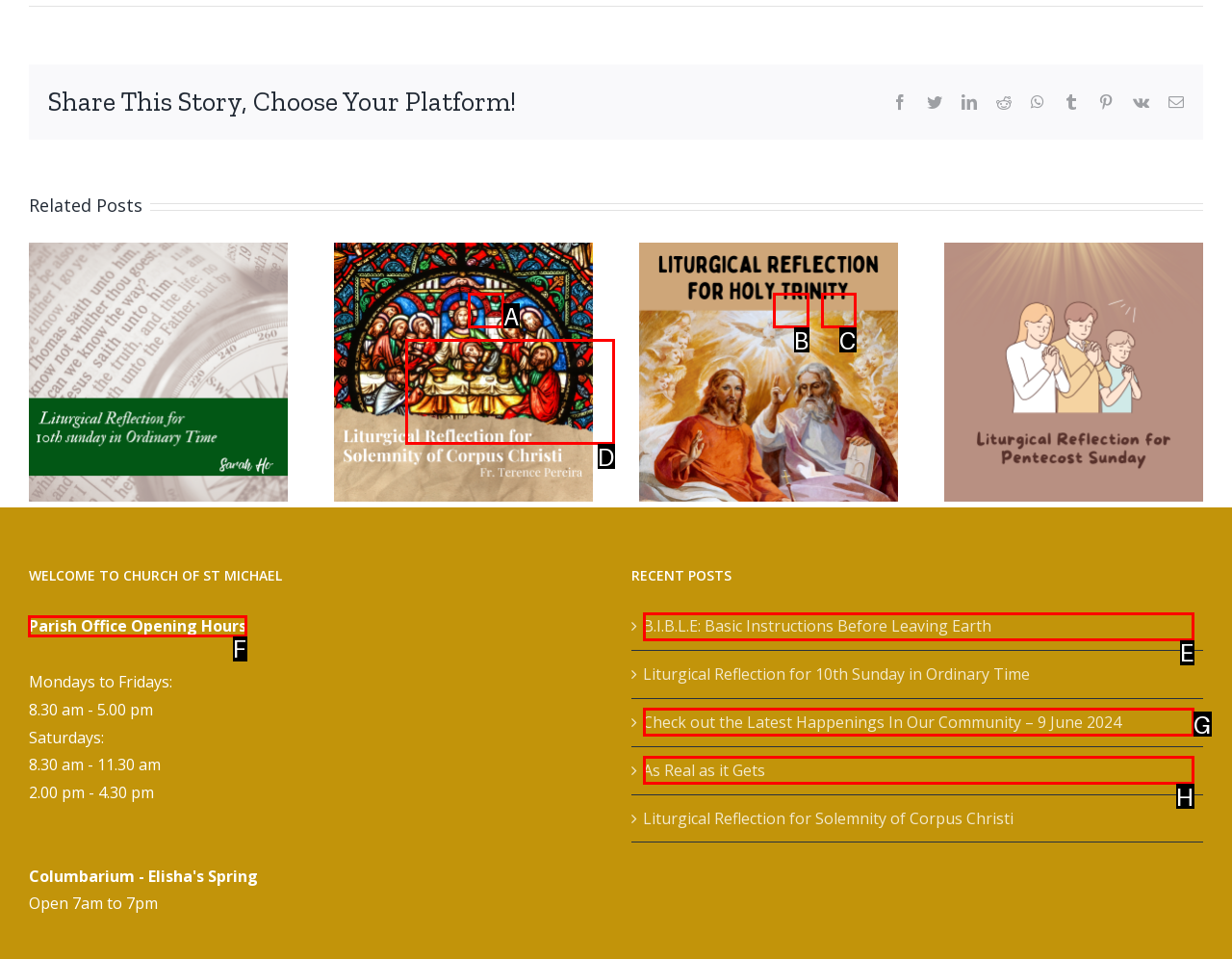Point out the option that needs to be clicked to fulfill the following instruction: Open Parish Office Opening Hours
Answer with the letter of the appropriate choice from the listed options.

F